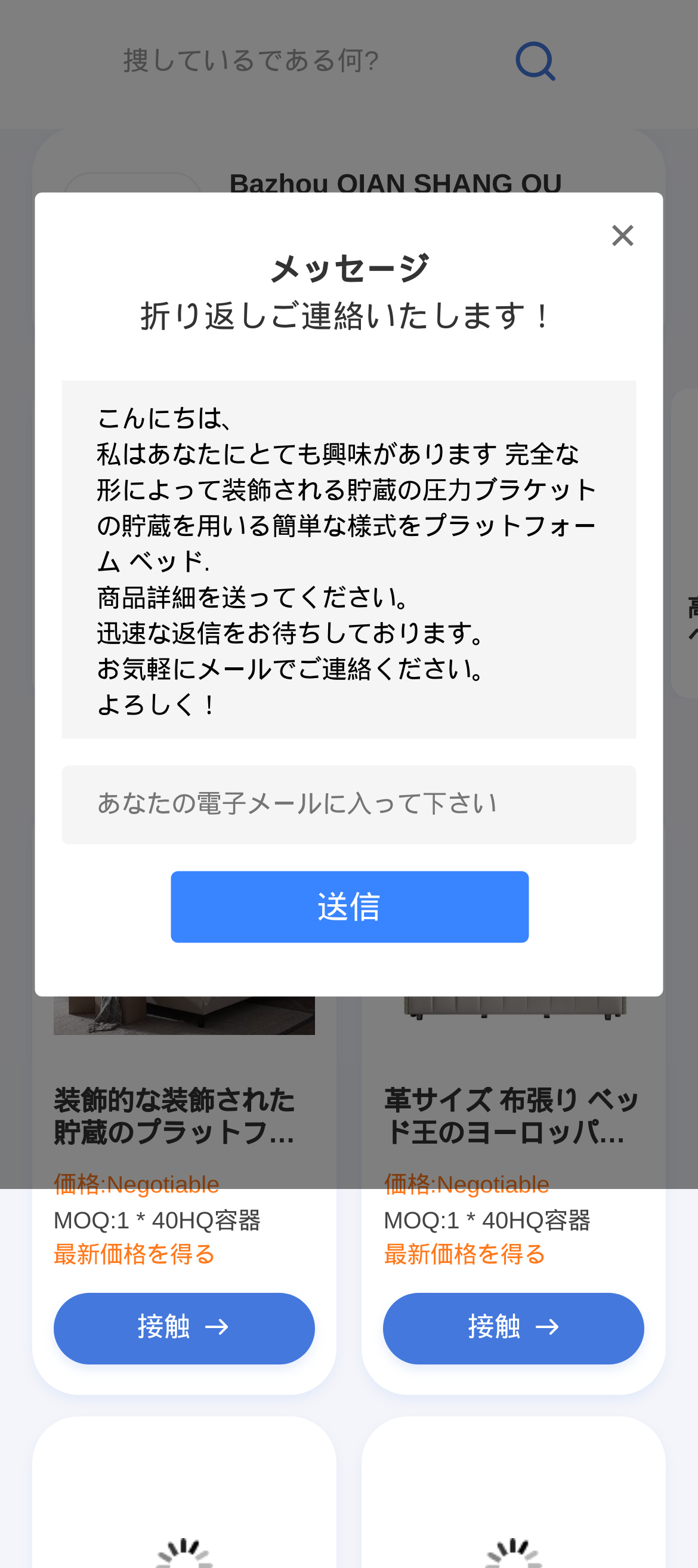Identify the bounding box for the UI element described as: "Database Sources". The coordinates should be four float numbers between 0 and 1, i.e., [left, top, right, bottom].

None